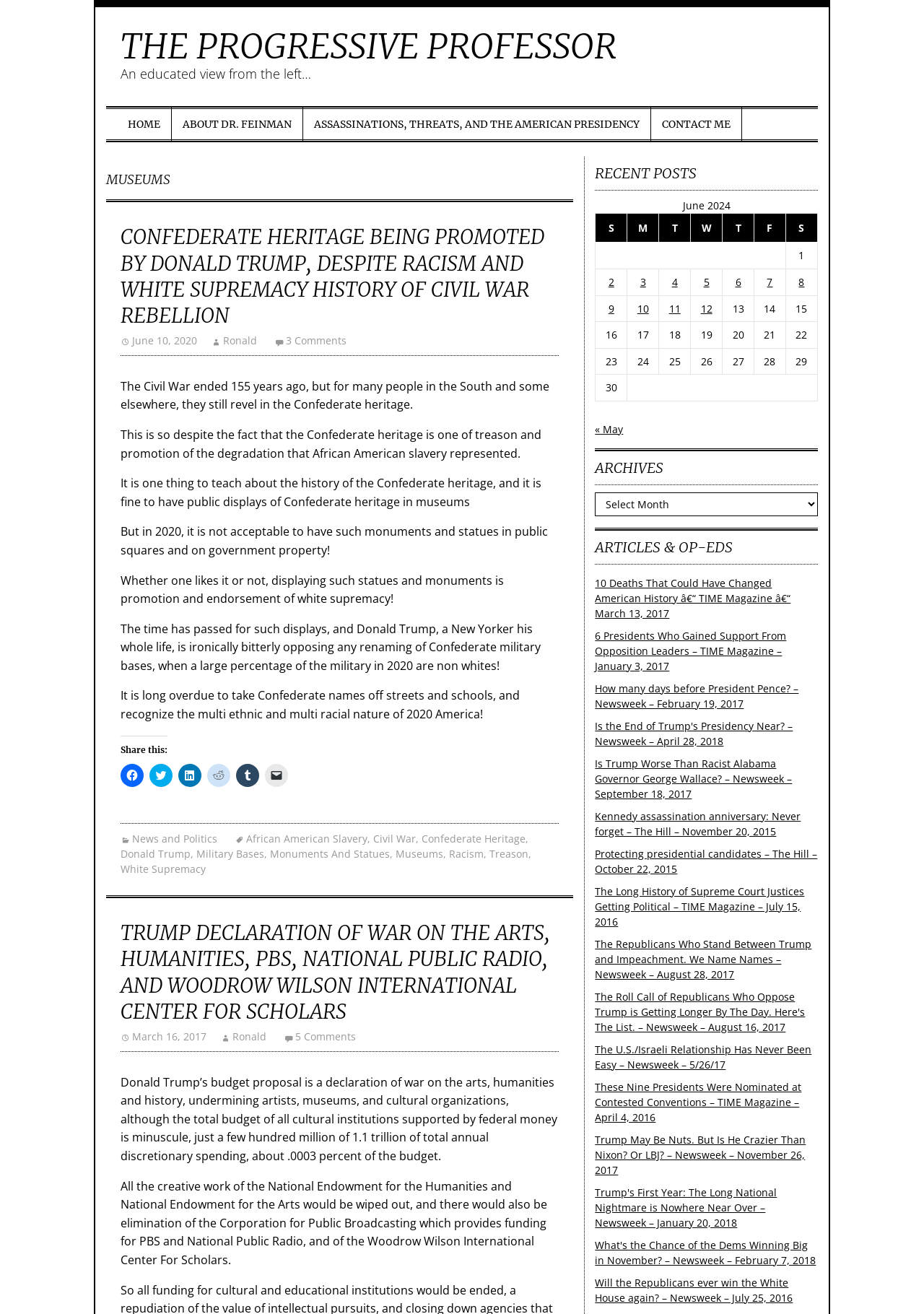From the details in the image, provide a thorough response to the question: What is the topic of the first article?

I found the answer by looking at the heading 'CONFEDERATE HERITAGE BEING PROMOTED BY DONALD TRUMP, DESPITE RACISM AND WHITE SUPREMACY HISTORY OF CIVIL WAR REBELLION' which is the title of the first article on the webpage.